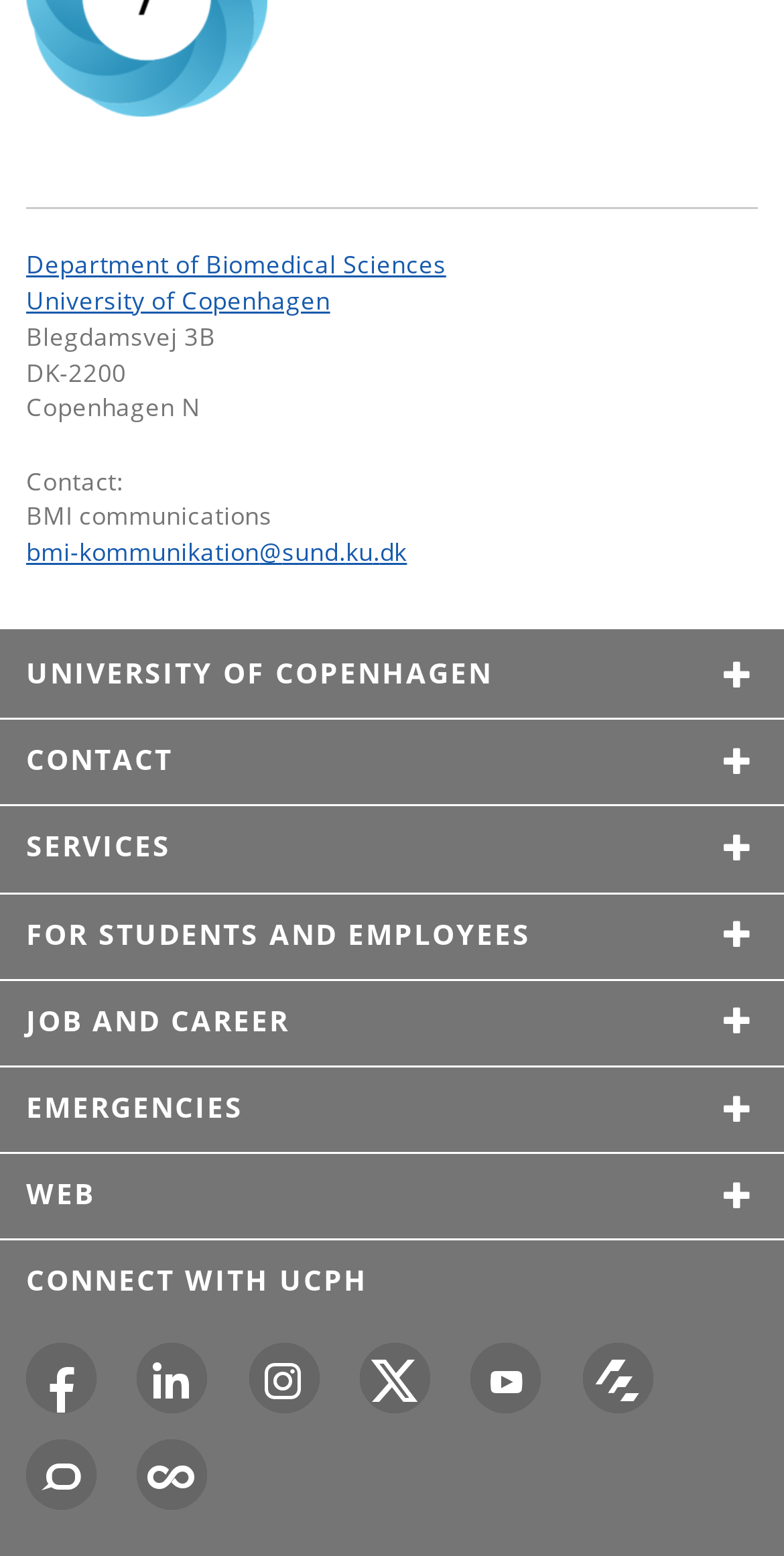How many social media platforms does the University of Copenhagen have?
Respond to the question with a well-detailed and thorough answer.

I found the social media links by looking at the links in the contentinfo element with ID 62. There are 7 links to different social media platforms: Facebook, LinkedIn, Instagram, X, YouTube, Futurity, and The Conversation.